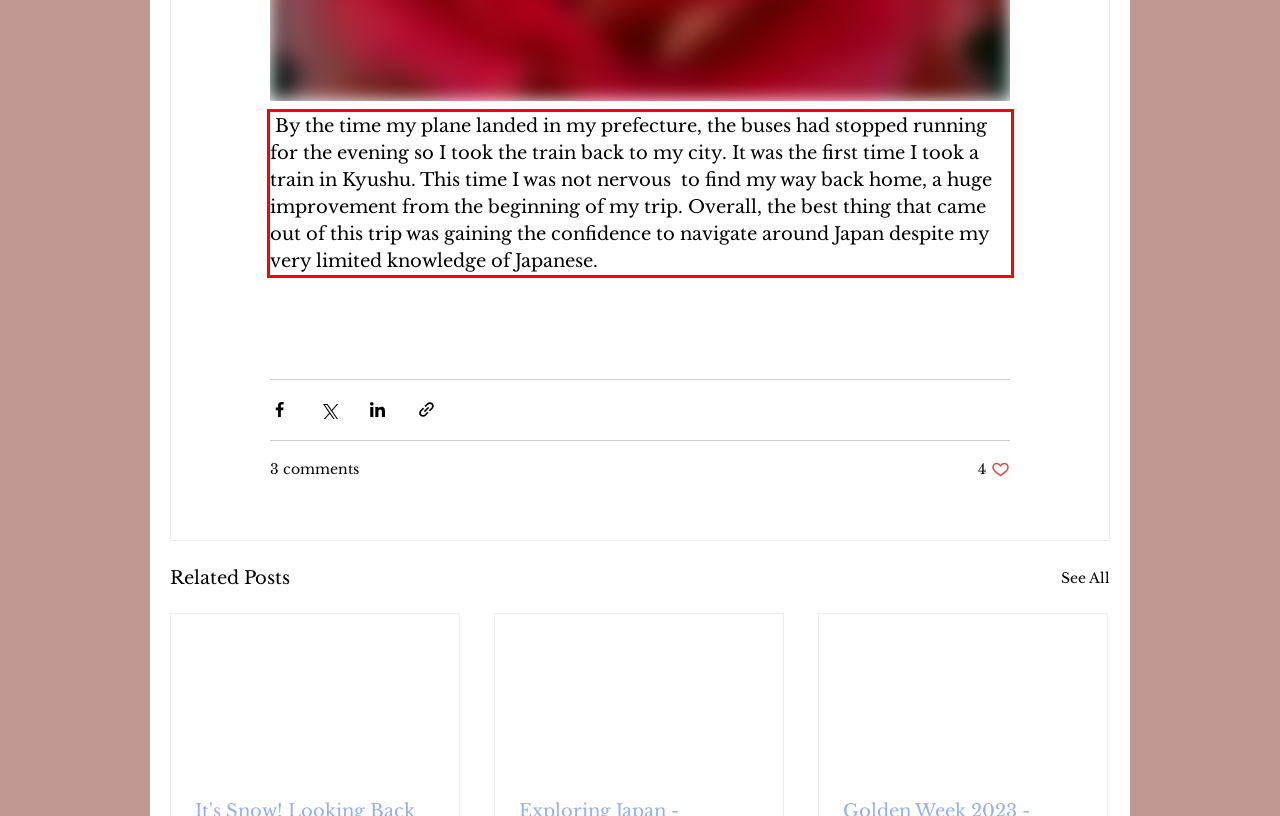Given a screenshot of a webpage containing a red rectangle bounding box, extract and provide the text content found within the red bounding box.

By the time my plane landed in my prefecture, the buses had stopped running for the evening so I took the train back to my city. It was the first time I took a train in Kyushu. This time I was not nervous to find my way back home, a huge improvement from the beginning of my trip. Overall, the best thing that came out of this trip was gaining the confidence to navigate around Japan despite my very limited knowledge of Japanese.